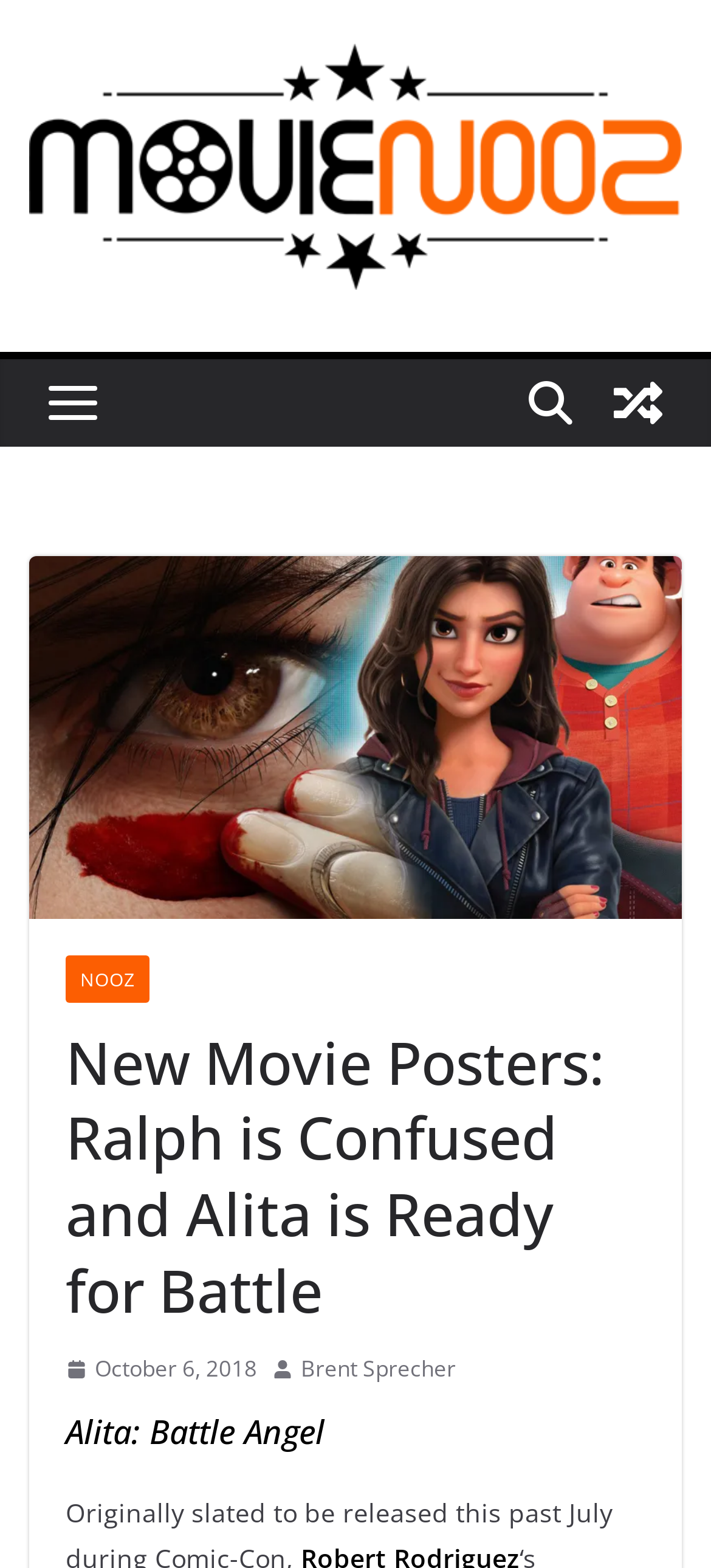Can you give a comprehensive explanation to the question given the content of the image?
What is the name of the website?

I inferred this answer by looking at the link 'MOVIE NOOZ' which is located at the top of the webpage. This suggests that the webpage is part of the MOVIE NOOZ website.